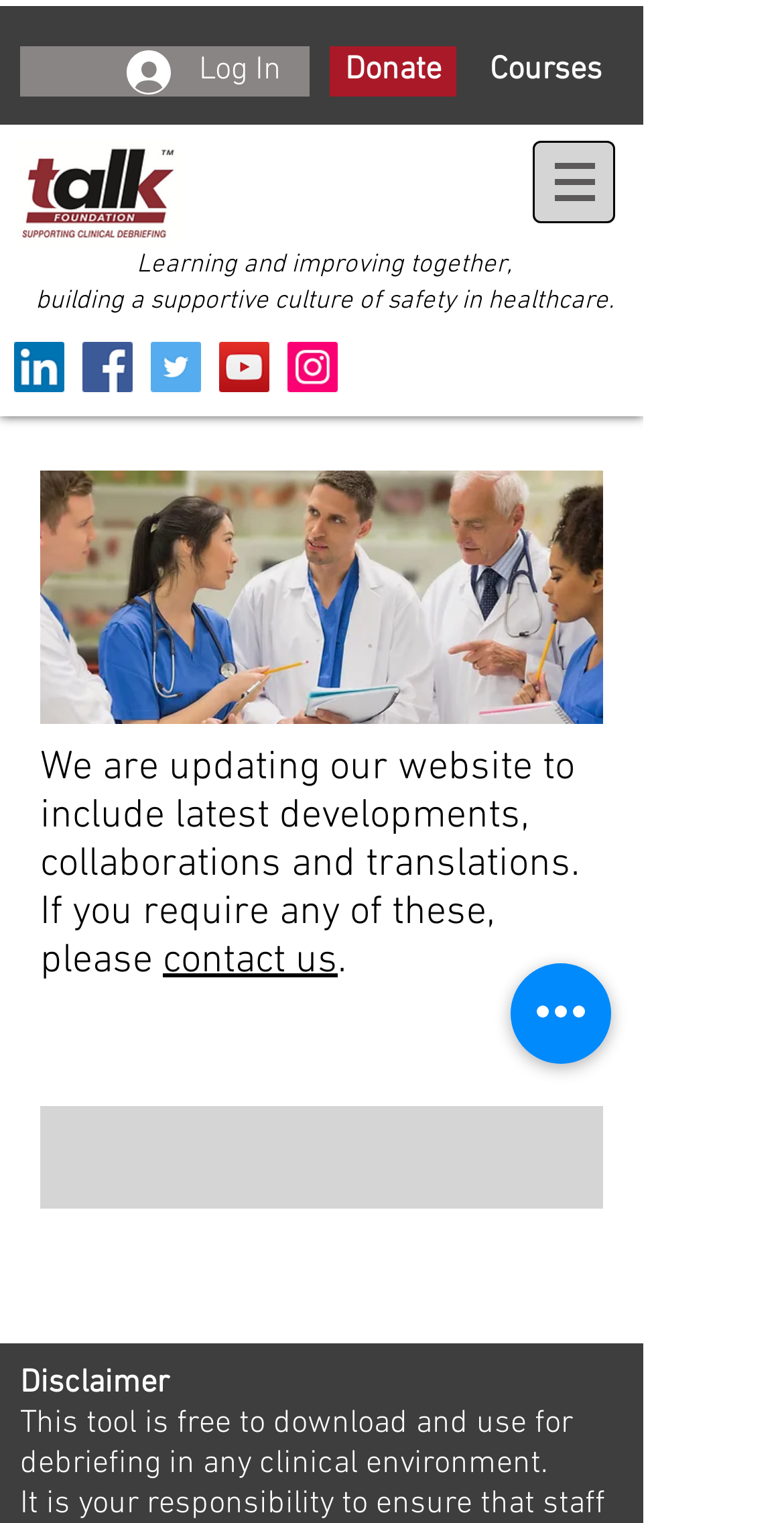Please identify the bounding box coordinates of the element's region that needs to be clicked to fulfill the following instruction: "Log in to the website". The bounding box coordinates should consist of four float numbers between 0 and 1, i.e., [left, top, right, bottom].

[0.126, 0.024, 0.395, 0.07]